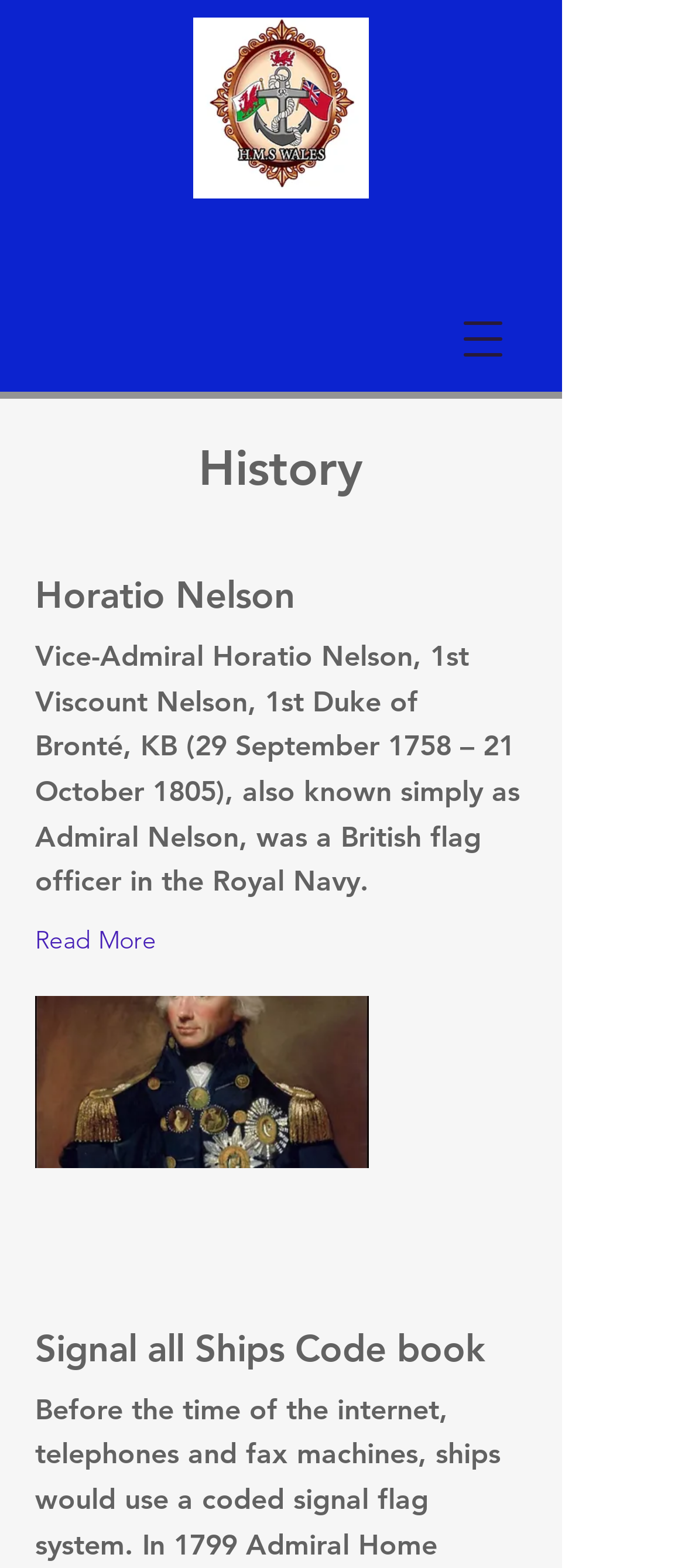Identify the bounding box coordinates for the UI element described as: "Remote Work".

None